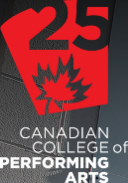Give a detailed account of the contents of the image.

The image showcases a vibrant logo commemorating the 25th anniversary of the Canadian College of Performing Arts. The design prominently features a stylized maple leaf and the number "25" in bold, red typography, symbolizing both the college's Canadian identity and its significant milestone. Below the emblem, the institution's name, "CANADIAN COLLEGE of PERFORMING ARTS," is displayed, emphasizing its commitment to arts education. This celebratory logo embodies the college’s dedication to nurturing talent and promoting the performing arts over the past quarter-century.